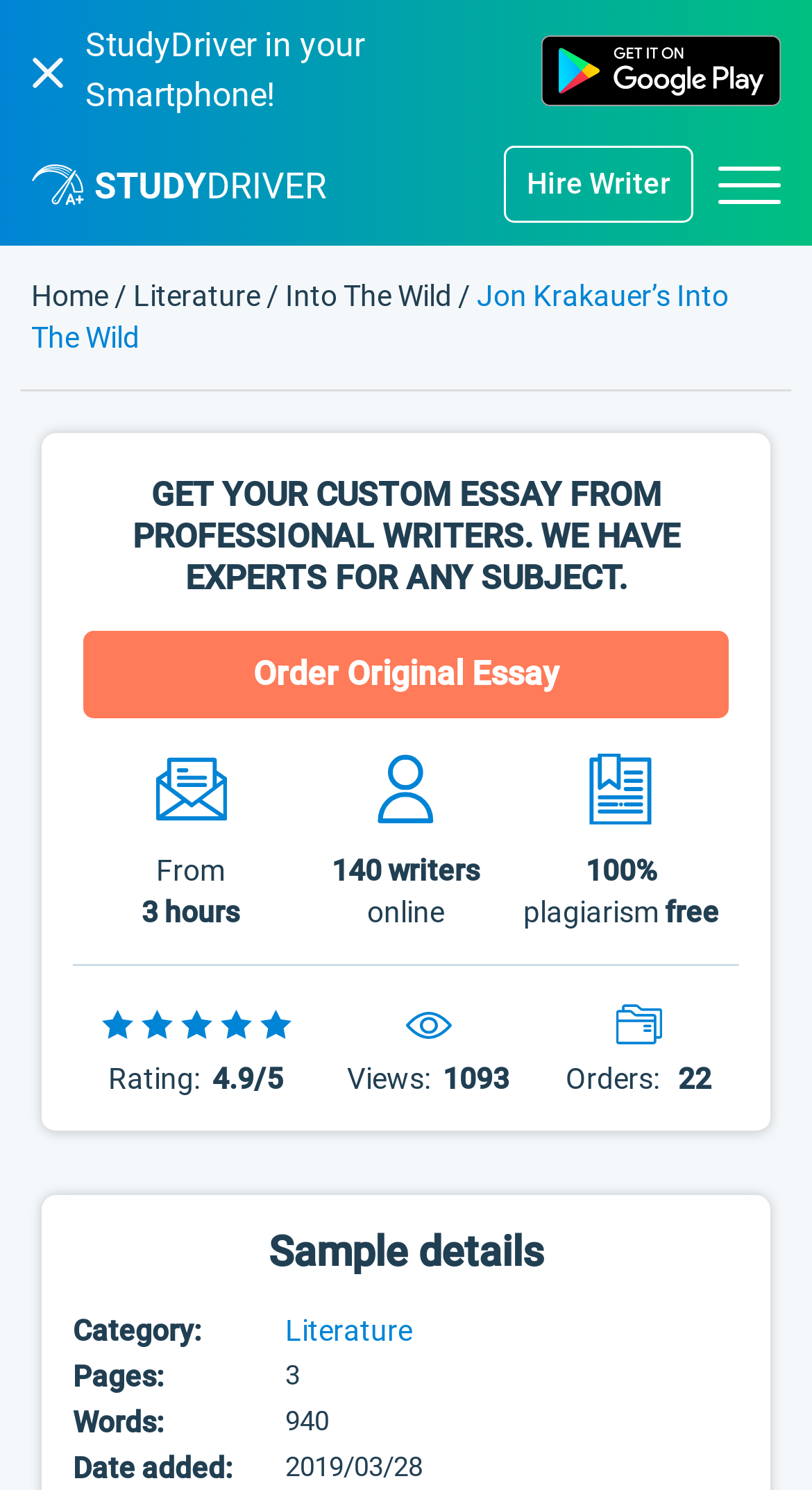Provide the bounding box coordinates for the specified HTML element described in this description: "Literature". The coordinates should be four float numbers ranging from 0 to 1, in the format [left, top, right, bottom].

[0.351, 0.879, 0.503, 0.909]